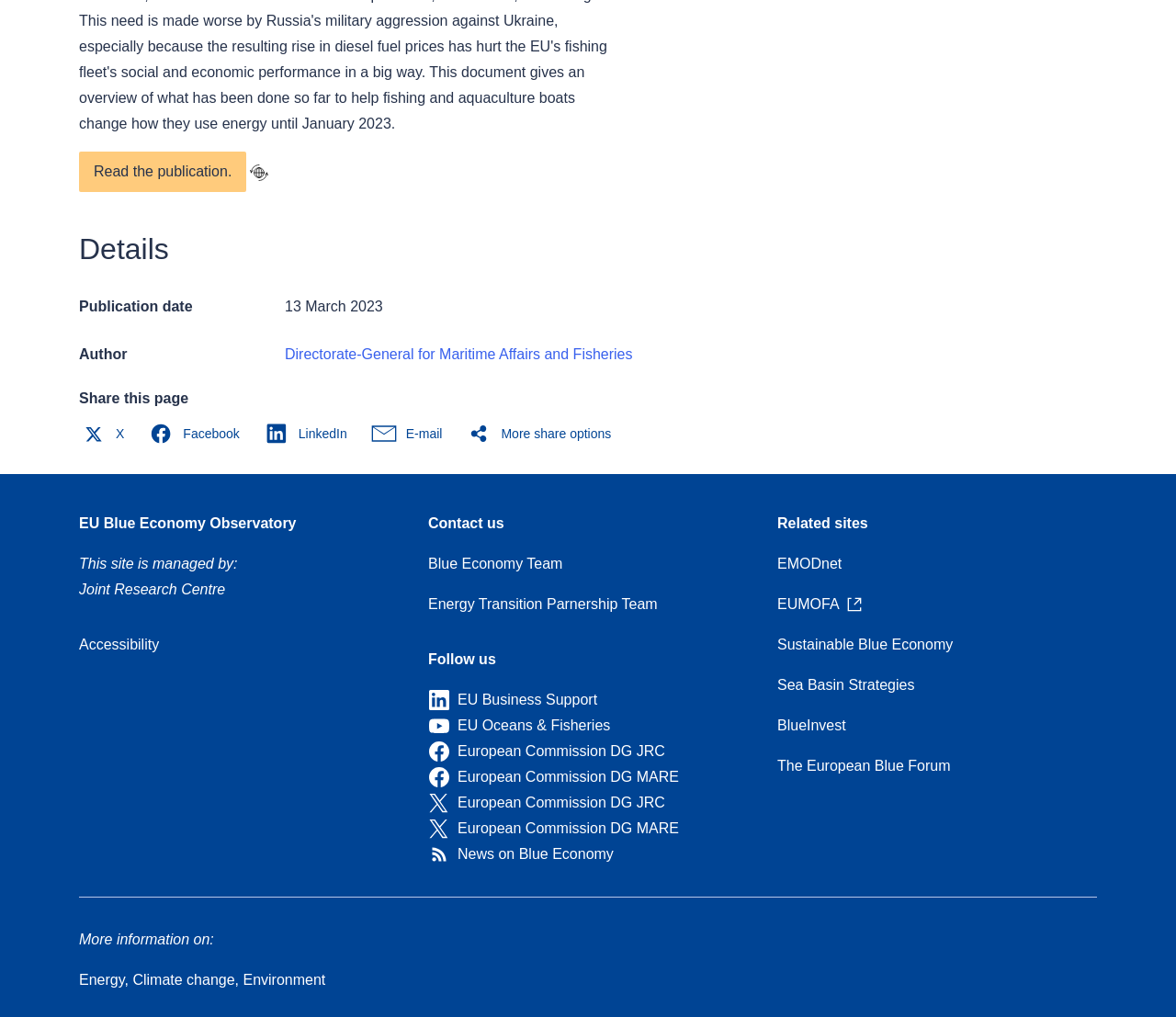Predict the bounding box of the UI element based on this description: "Sustainable Blue Economy".

[0.661, 0.626, 0.81, 0.642]